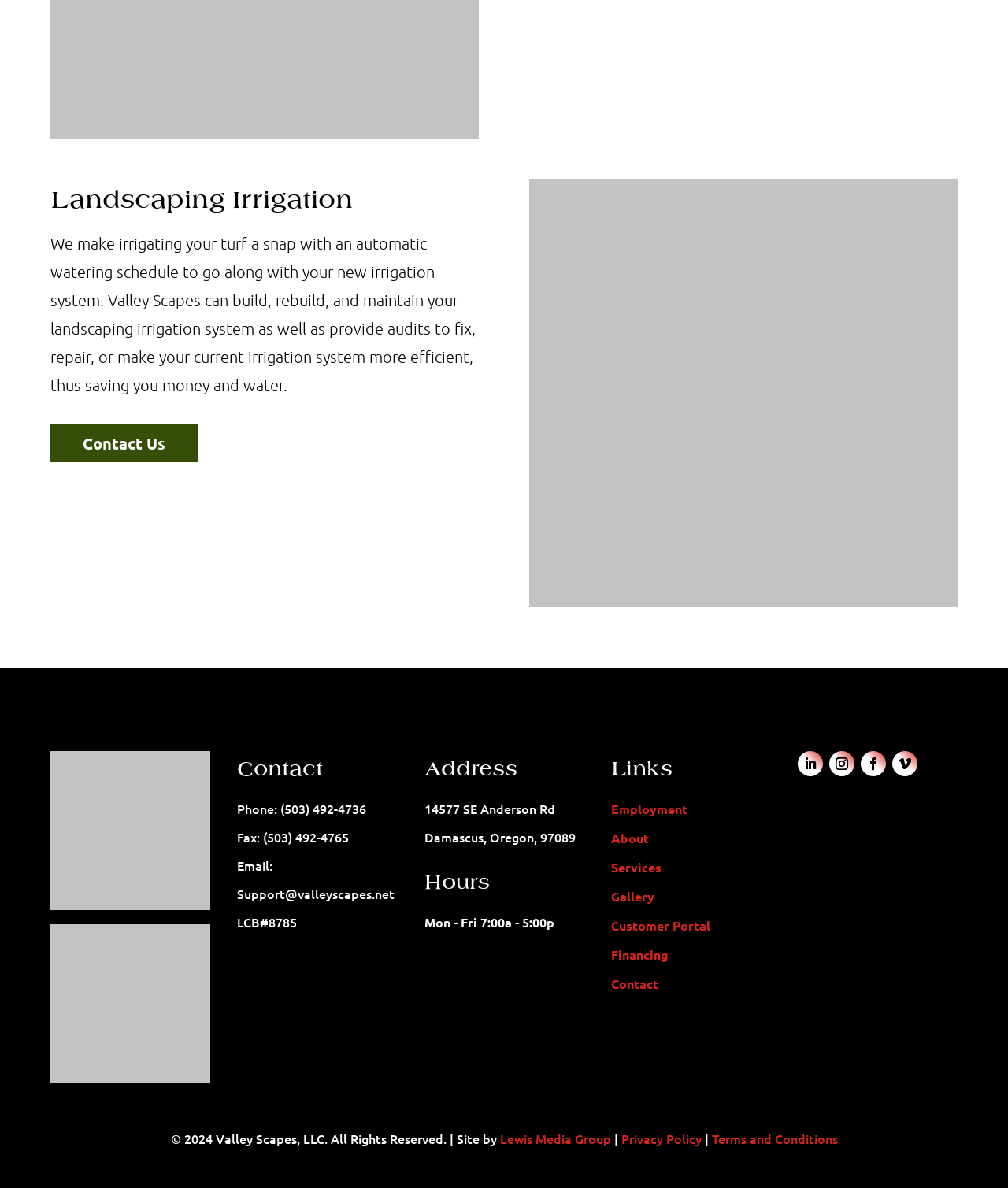Determine the bounding box coordinates of the element's region needed to click to follow the instruction: "Send a message to Estéfano Llonch Bargallo". Provide these coordinates as four float numbers between 0 and 1, formatted as [left, top, right, bottom].

None